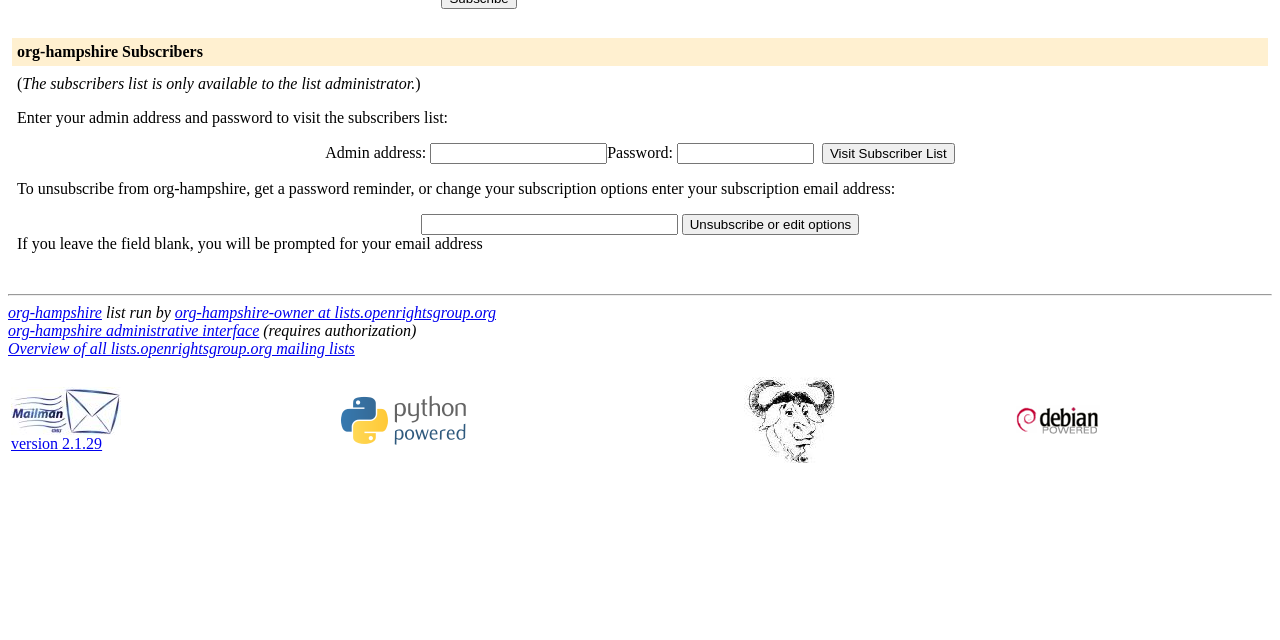Bounding box coordinates should be in the format (top-left x, top-left y, bottom-right x, bottom-right y) and all values should be floating point numbers between 0 and 1. Determine the bounding box coordinate for the UI element described as: org-hampshire Subscribers

[0.013, 0.067, 0.159, 0.094]